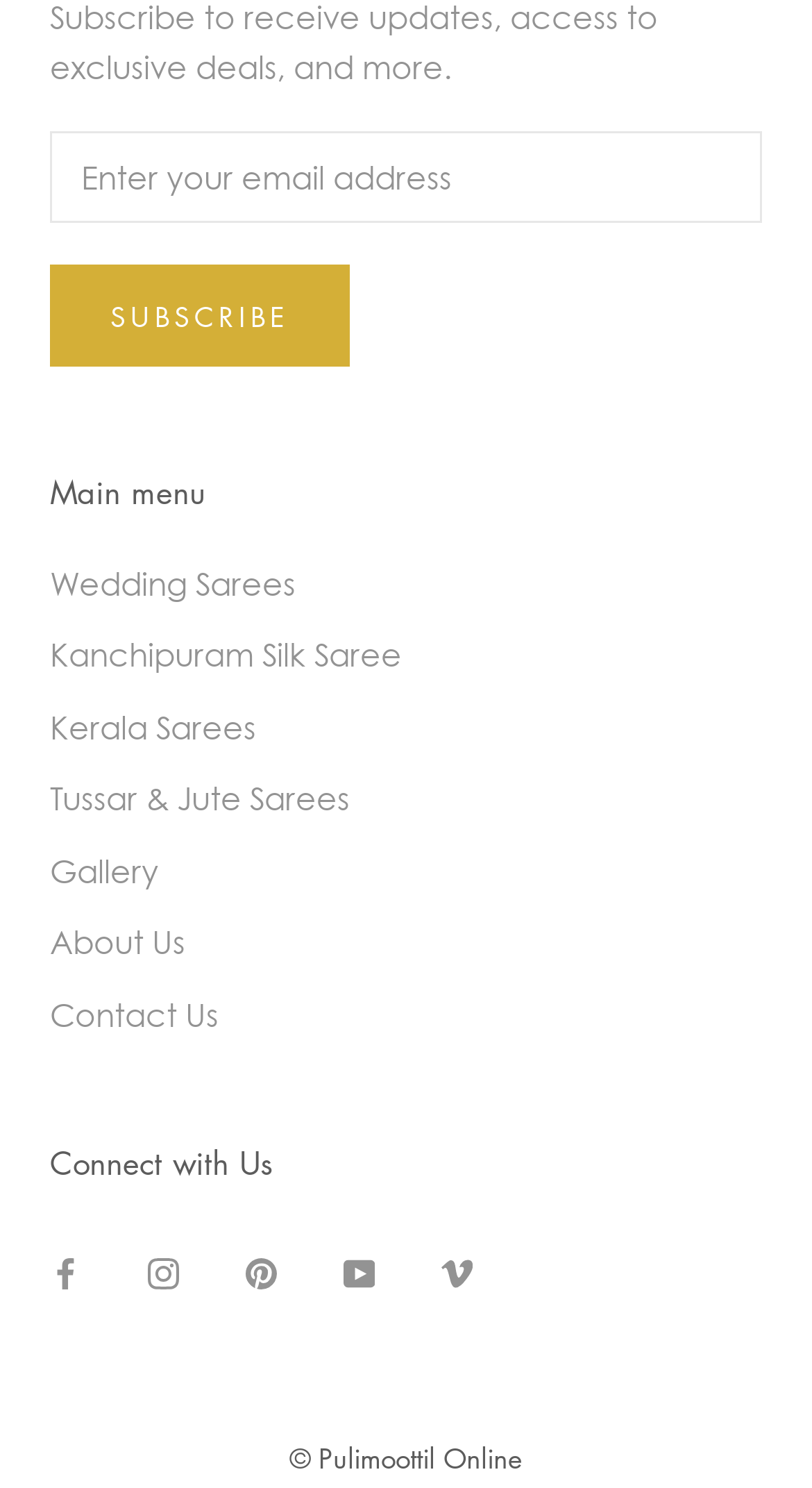Bounding box coordinates are specified in the format (top-left x, top-left y, bottom-right x, bottom-right y). All values are floating point numbers bounded between 0 and 1. Please provide the bounding box coordinate of the region this sentence describes: About Us

[0.062, 0.618, 0.938, 0.649]